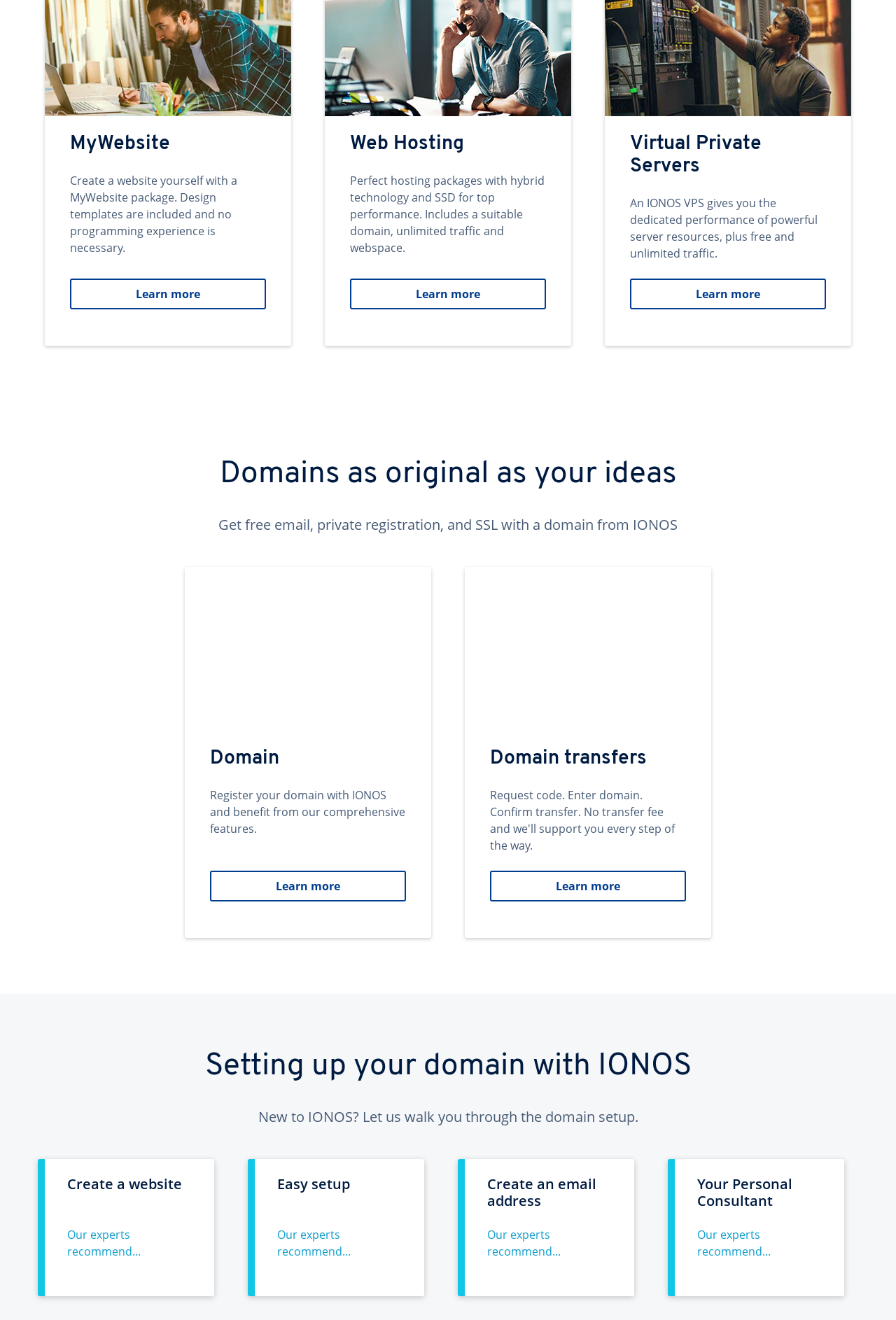Identify the bounding box of the UI element described as follows: "Easy setup Our experts recommend...". Provide the coordinates as four float numbers in the range of 0 to 1 [left, top, right, bottom].

[0.277, 0.878, 0.473, 0.982]